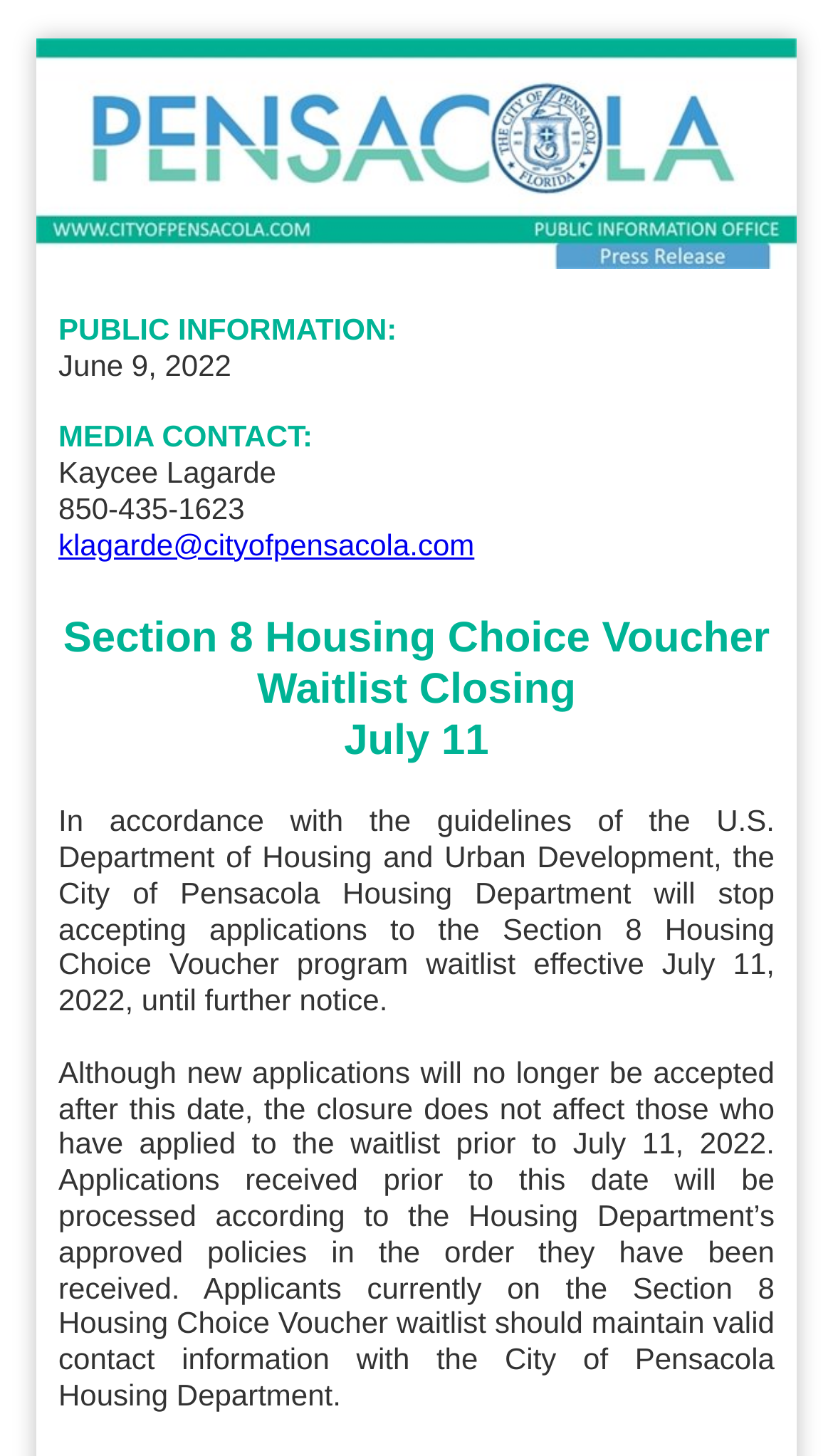What is the email address of the media contact?
Using the visual information from the image, give a one-word or short-phrase answer.

klagarde@cityofpensacola.com